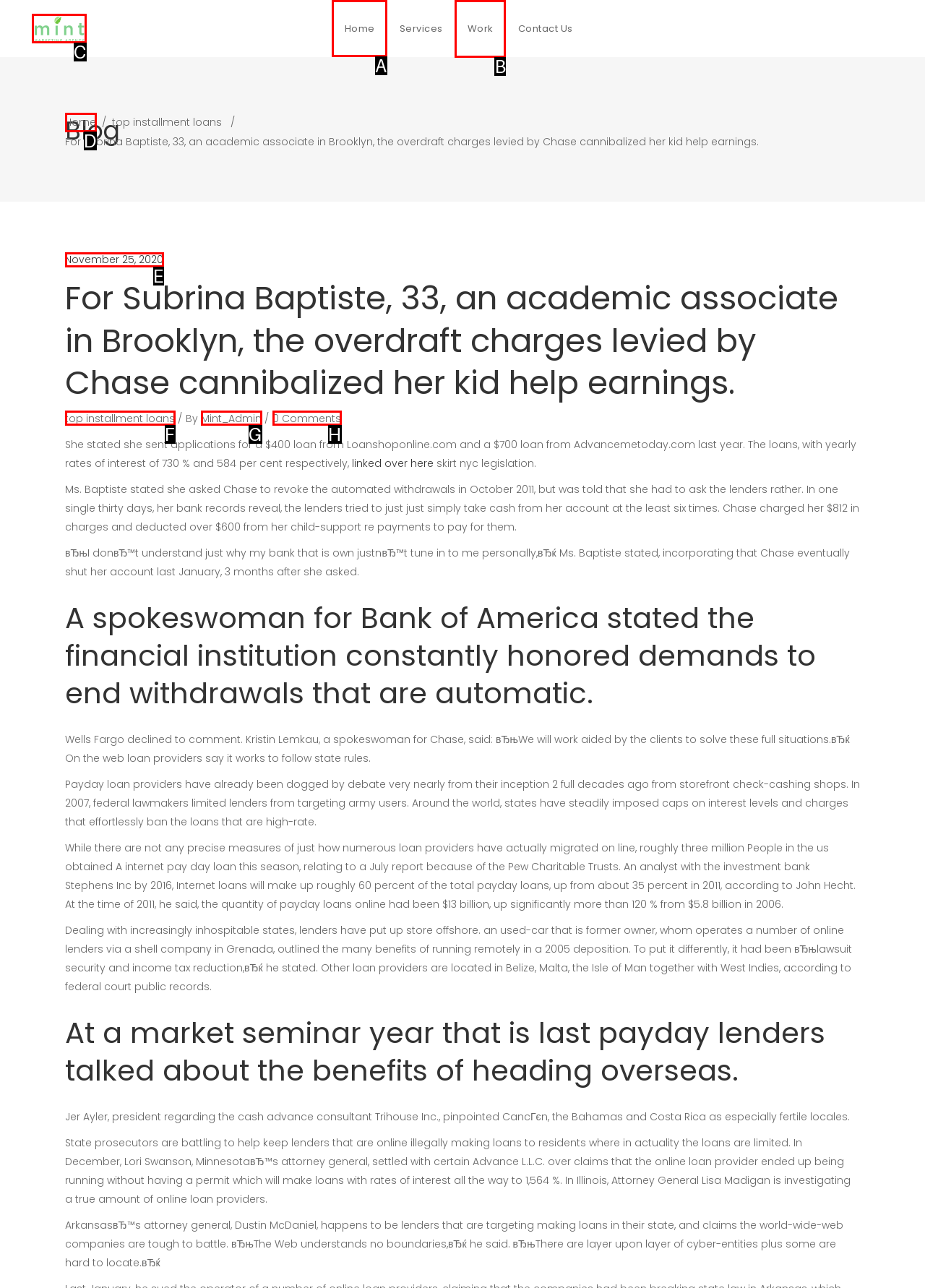Which UI element should you click on to achieve the following task: Click the 'Home' link? Provide the letter of the correct option.

A